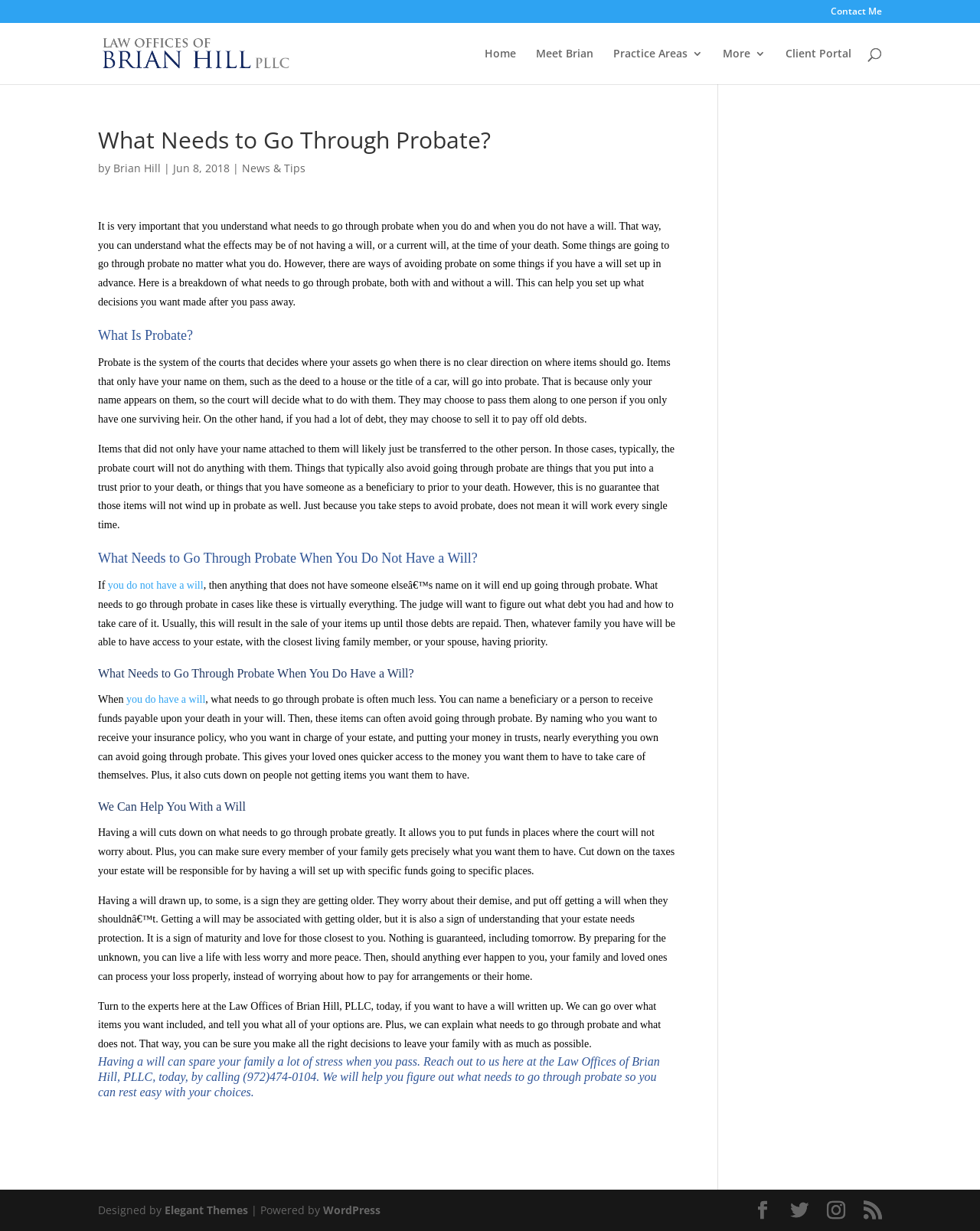What is the name of the law office?
Analyze the screenshot and provide a detailed answer to the question.

I found the answer by looking at the top of the webpage, where the law office's name is prominently displayed as the title of the webpage.